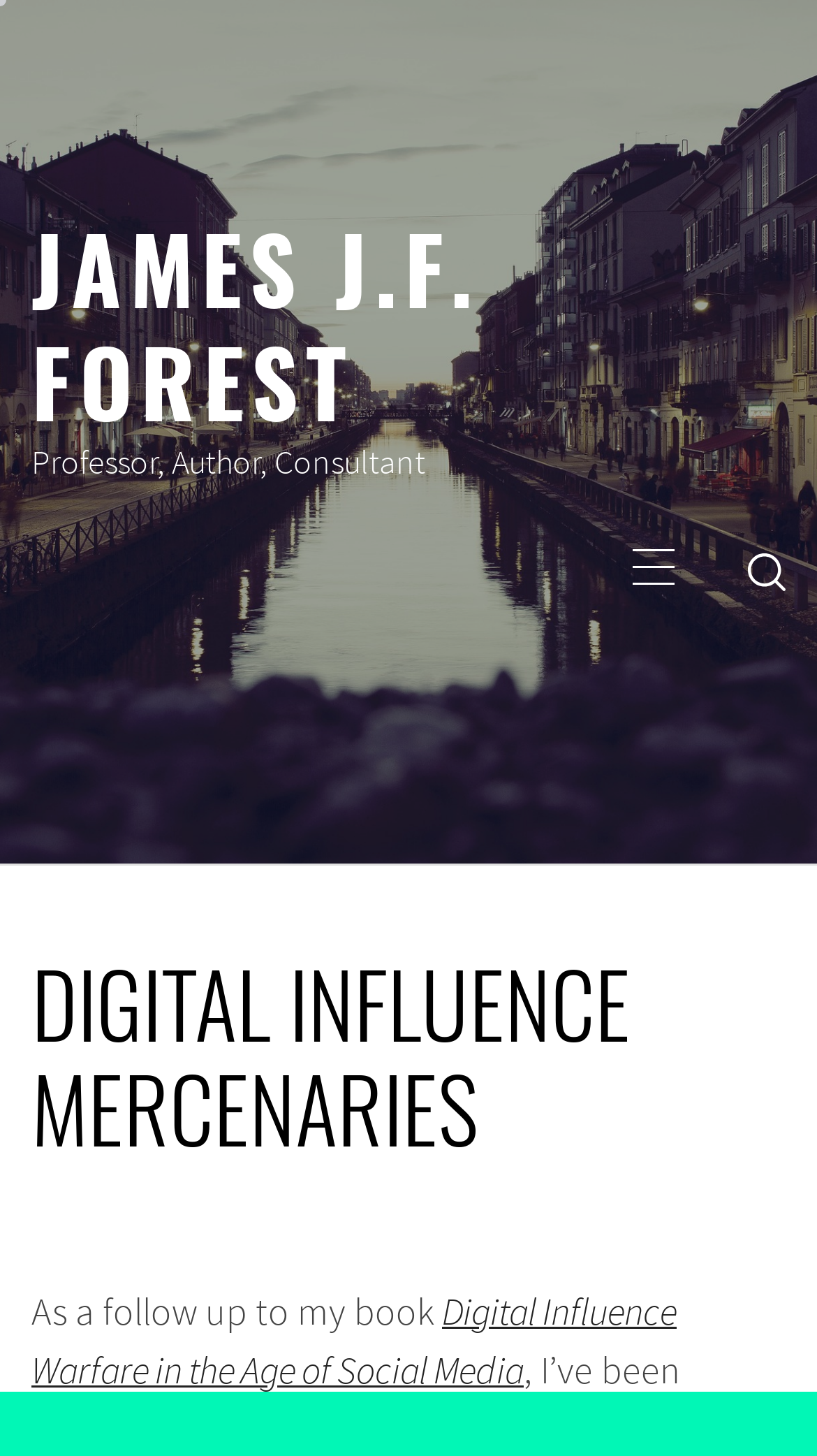Give a detailed explanation of the elements present on the webpage.

The webpage is about James J.F. Forest, a professor, author, and consultant, with a focus on digital influence mercenaries. At the top left, there is a link to James J.F. Forest's profile, accompanied by a brief description of his profession. To the right of this section, there is a primary menu with the label "Primary Menu". Further to the right, there is a search button.

Below the top section, there is a header that spans the entire width of the page, with the title "DIGITAL INFLUENCE MERCENARIES" in a prominent font. Underneath the header, there is a paragraph of text that starts with "As a follow up to my book", which is likely an introduction or summary of the content that follows. Next to this text, there is a link to a book titled "Digital Influence Warfare in the Age of Social Media", which may be a relevant resource or publication by James J.F. Forest.